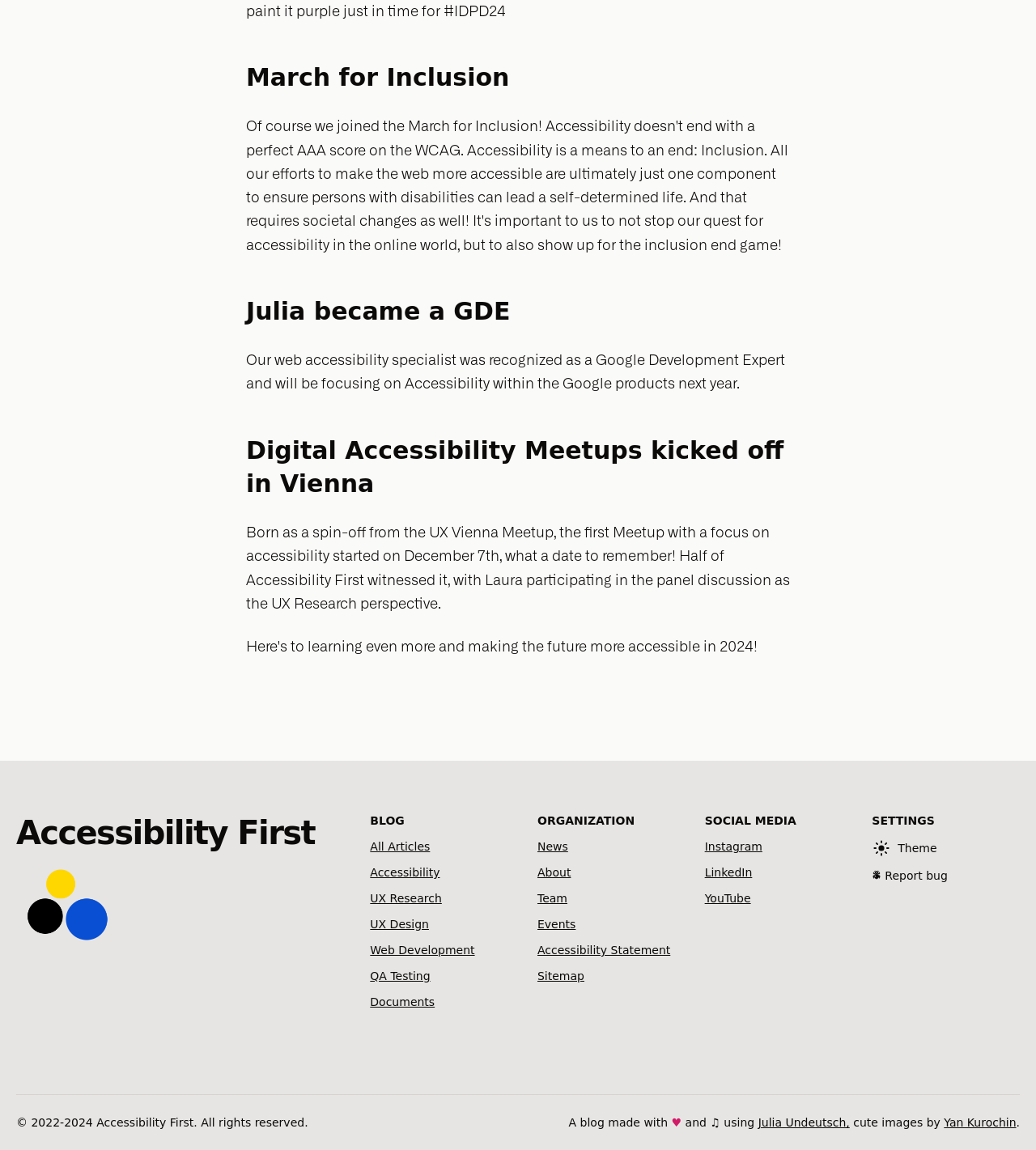Specify the bounding box coordinates of the region I need to click to perform the following instruction: "Read the 'March for Inclusion' heading". The coordinates must be four float numbers in the range of 0 to 1, i.e., [left, top, right, bottom].

[0.238, 0.053, 0.762, 0.082]